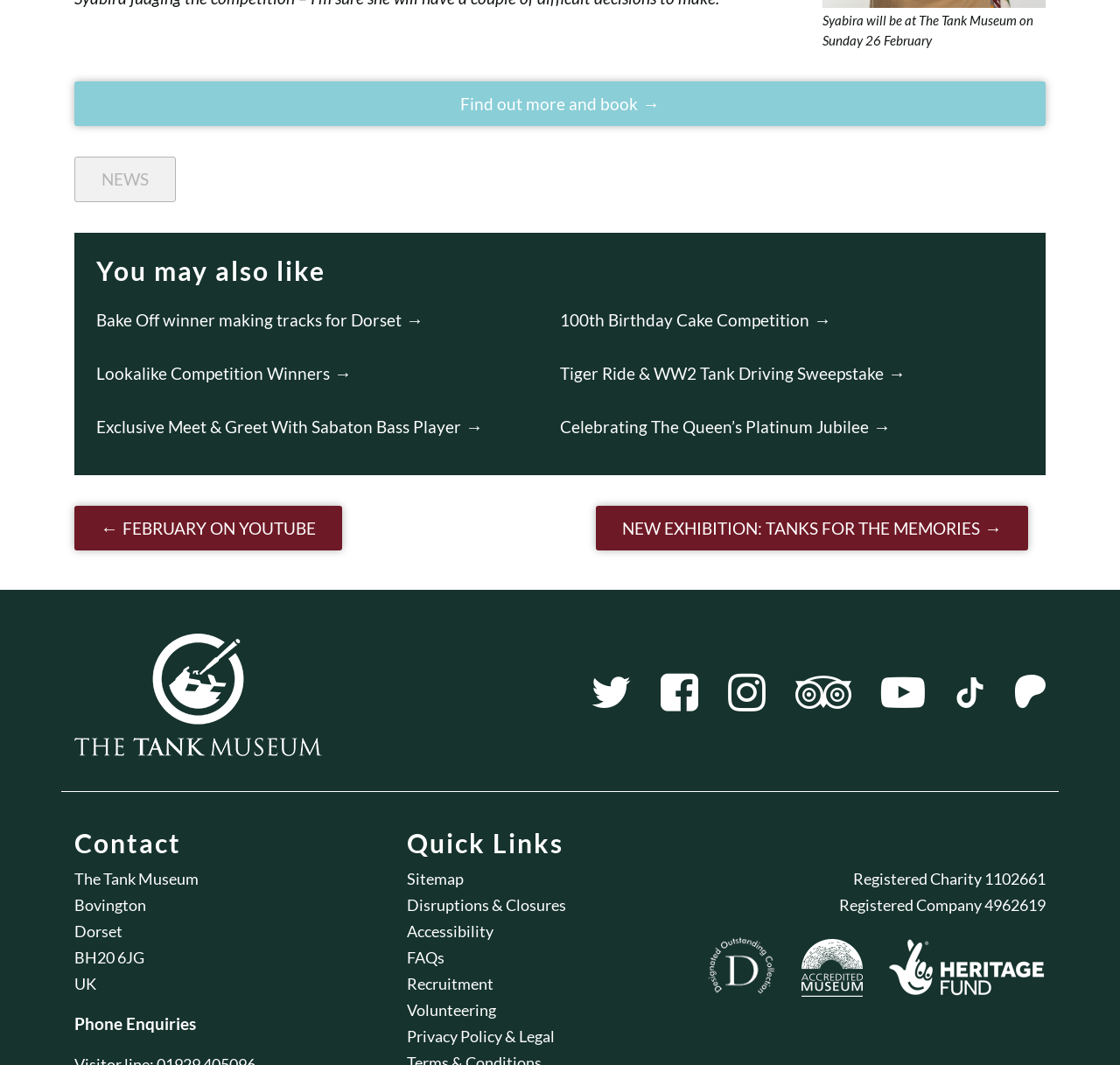Locate the UI element described by Več možnosti plačila and provide its bounding box coordinates. Use the format (top-left x, top-left y, bottom-right x, bottom-right y) with all values as floating point numbers between 0 and 1.

None